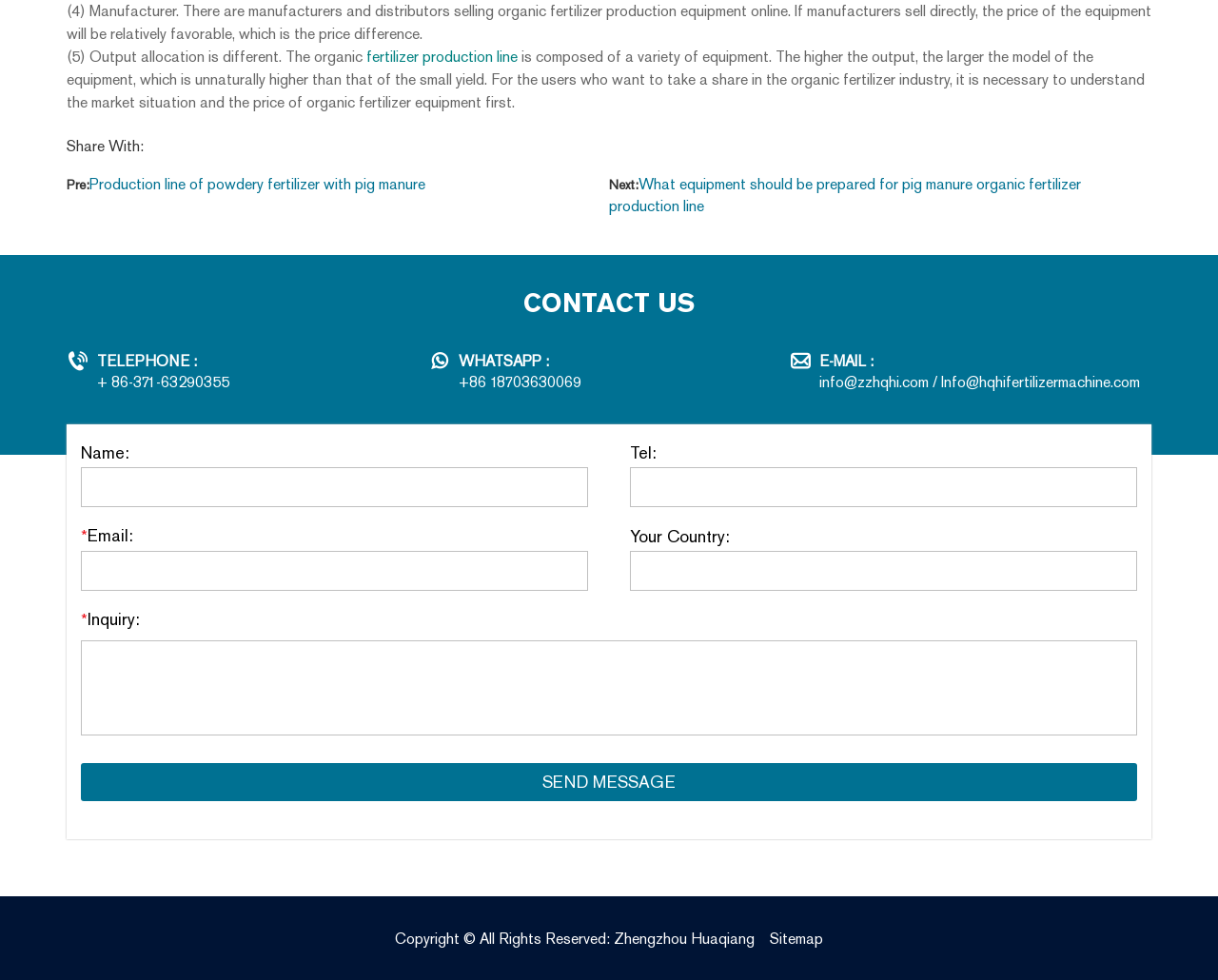What is the purpose of the 'CONTACT US' section?
Please provide a comprehensive and detailed answer to the question.

The 'CONTACT US' section provides contact information, including telephone number, WhatsApp number, and email address, which suggests that the purpose of this section is to allow users to get in touch with the company or organization.